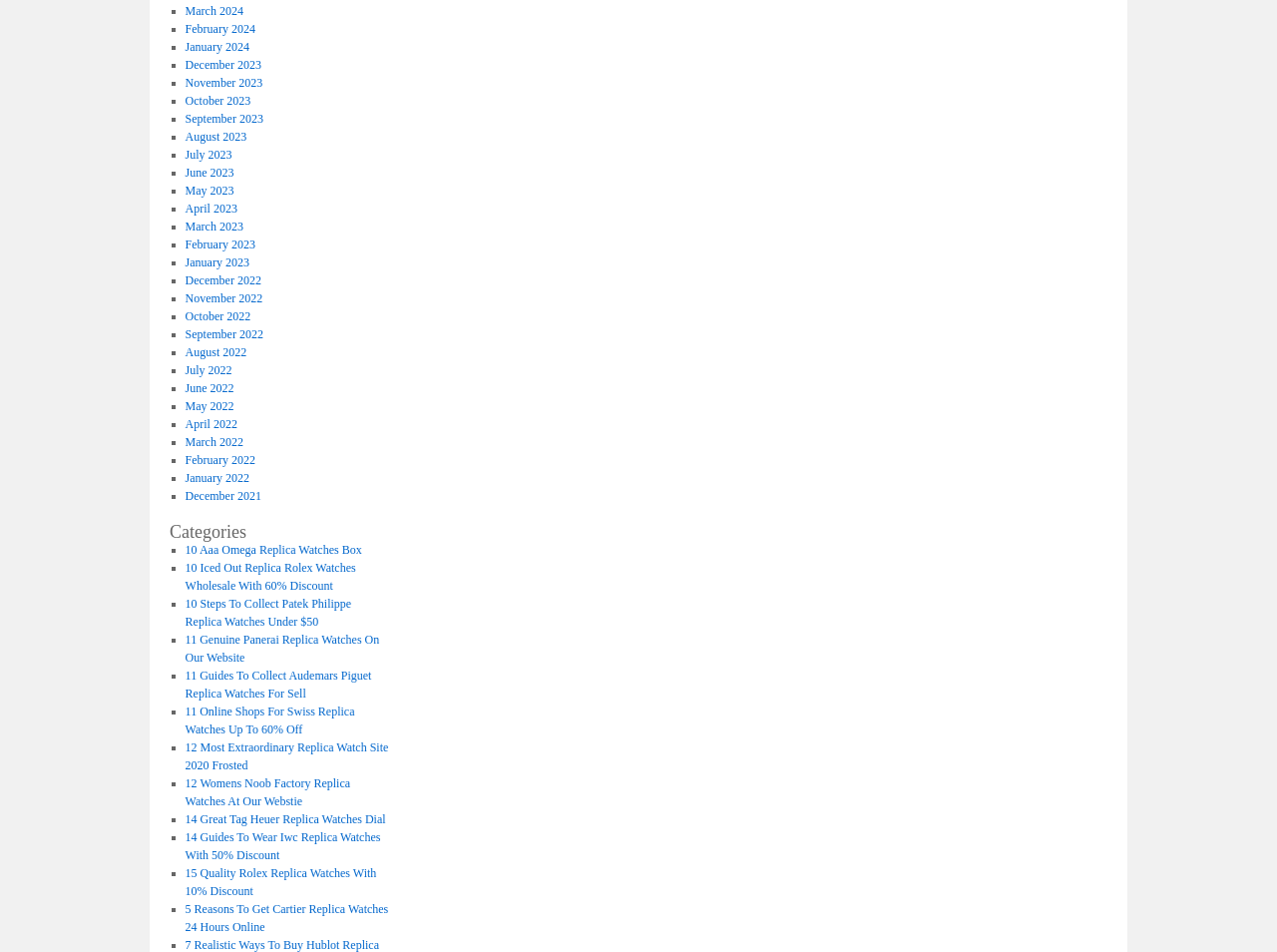Are the links on the webpage related to watches?
Give a one-word or short phrase answer based on the image.

Yes